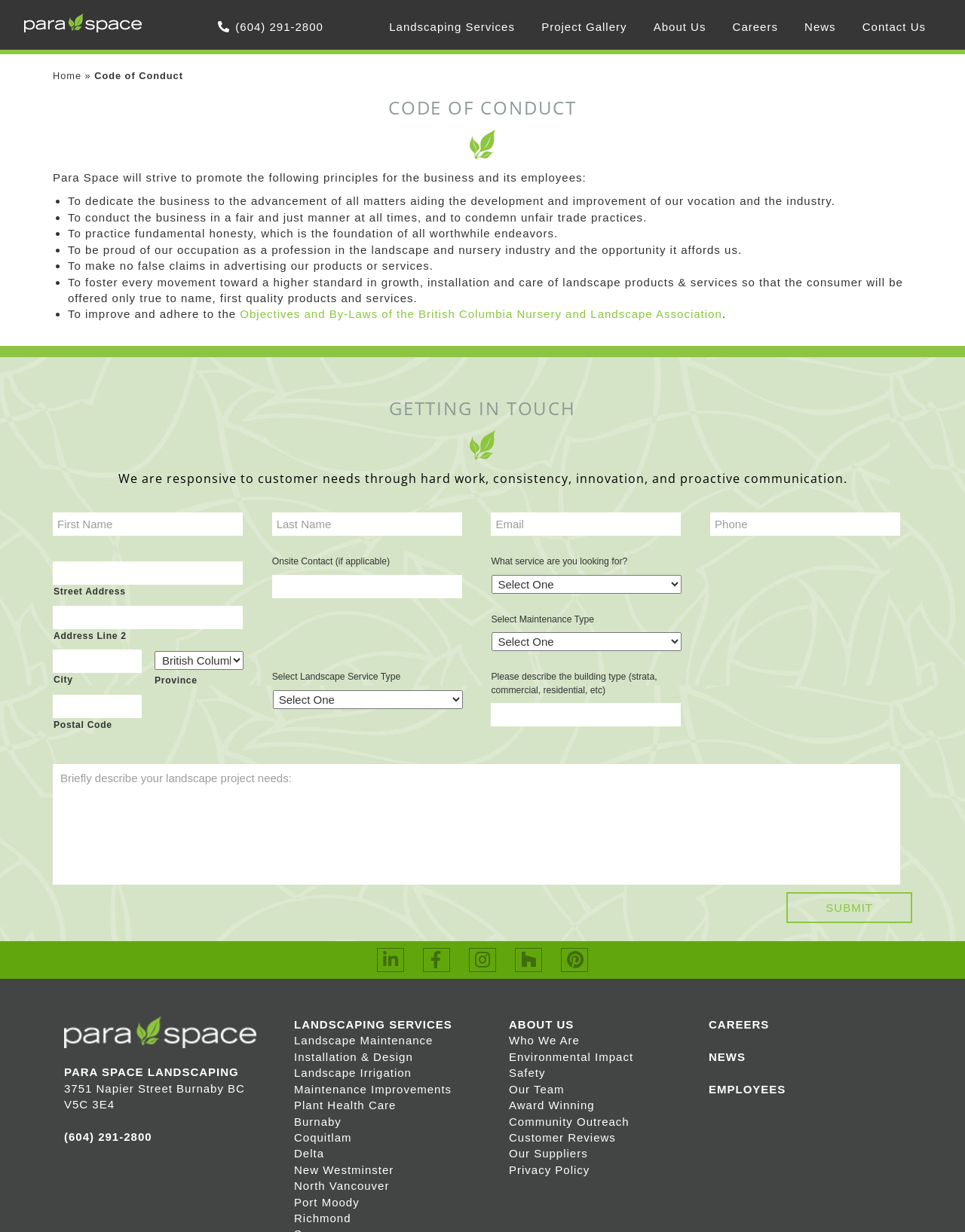Respond with a single word or short phrase to the following question: 
What is the title of the second section on the webpage?

GETTING IN TOUCH